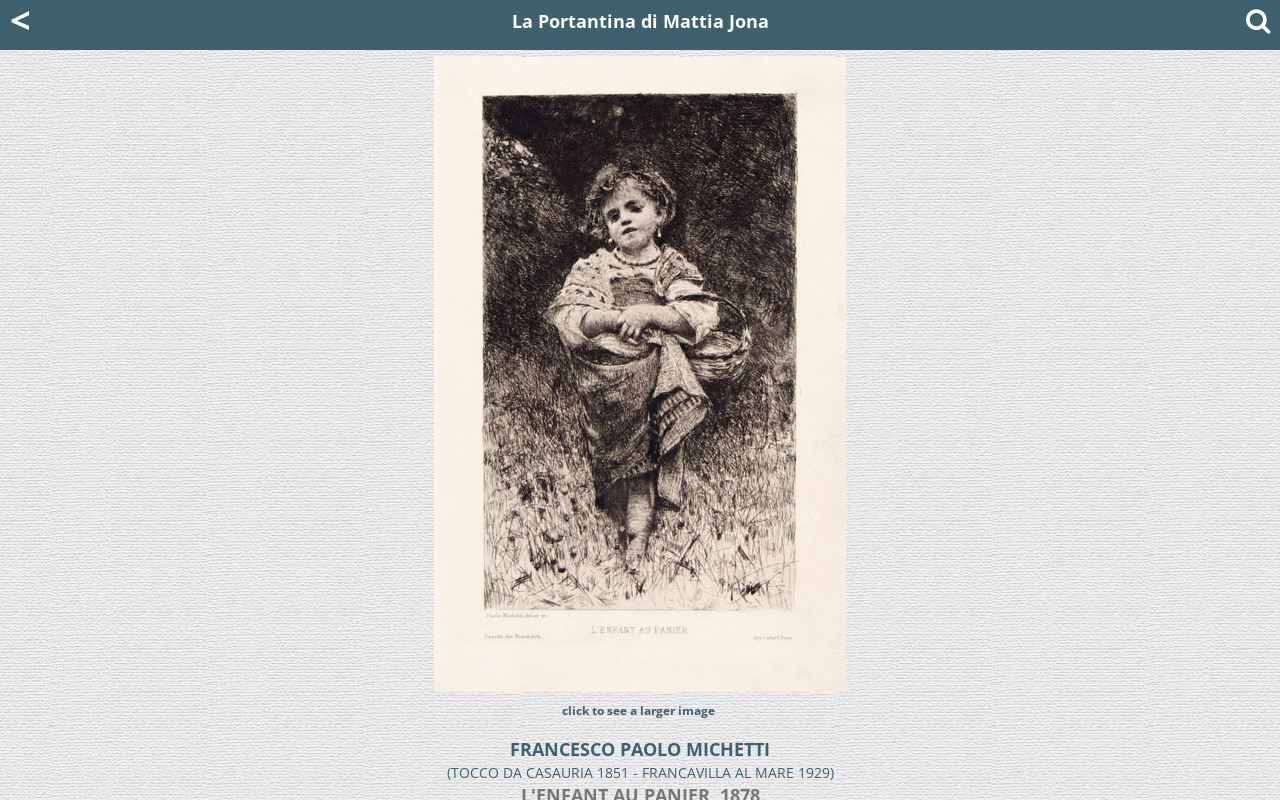Identify the bounding box of the UI element described as follows: "alt="L'ENFANT AU PANIER"". Provide the coordinates as four float numbers in the range of 0 to 1 [left, top, right, bottom].

[0.339, 0.455, 0.661, 0.477]